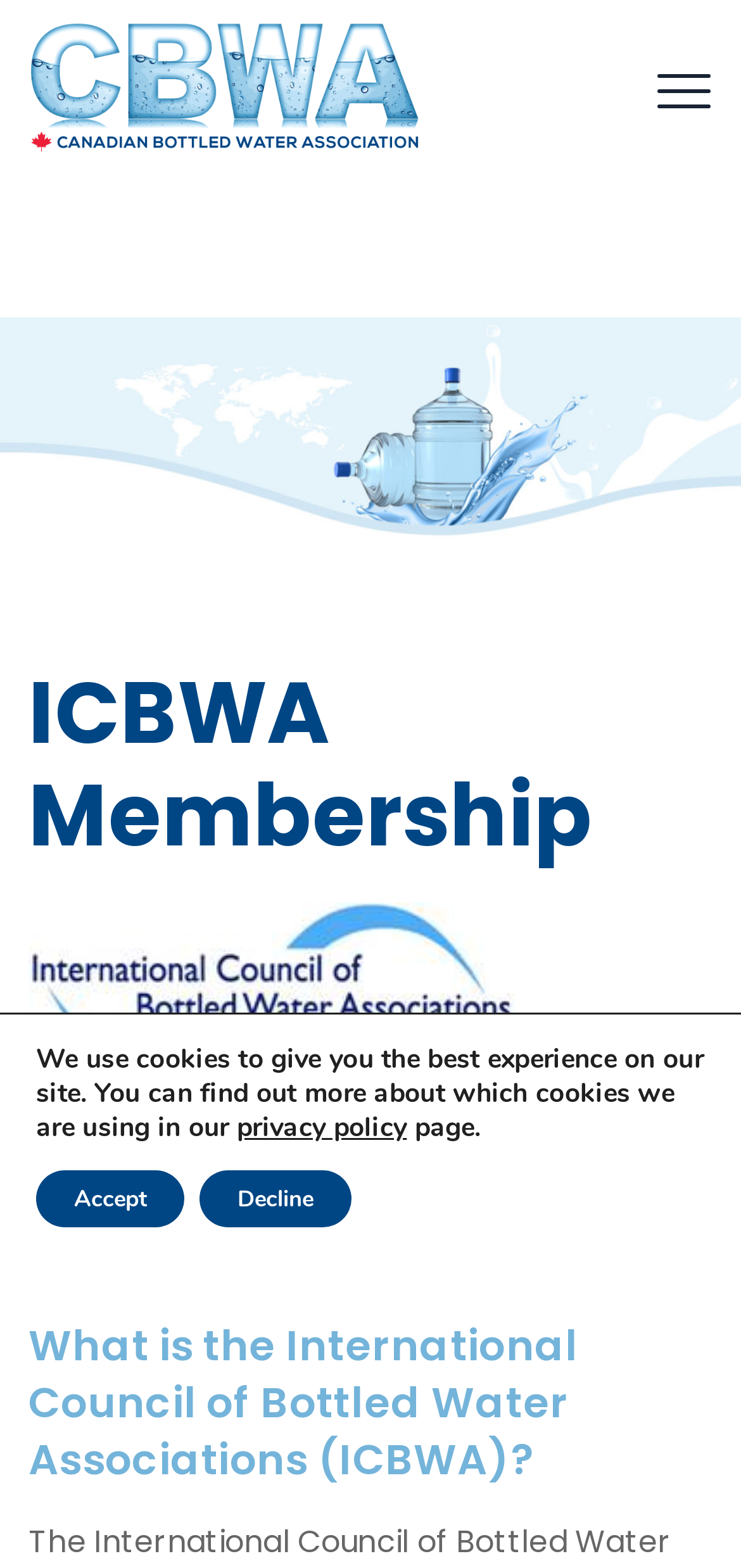What is the topic of the webpage?
Using the image as a reference, answer the question with a short word or phrase.

Bottled water